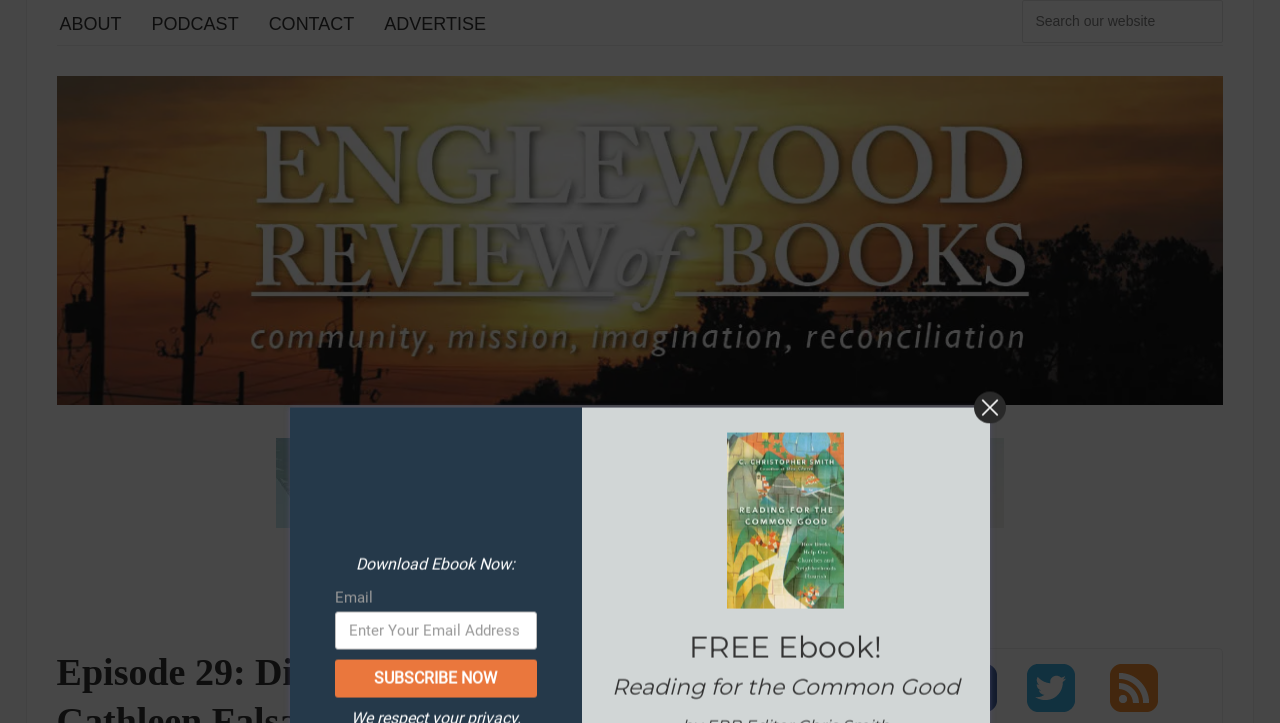Bounding box coordinates are to be given in the format (top-left x, top-left y, bottom-right x, bottom-right y). All values must be floating point numbers between 0 and 1. Provide the bounding box coordinate for the UI element described as: name="s" placeholder="Search our website"

[0.799, 0.0, 0.956, 0.06]